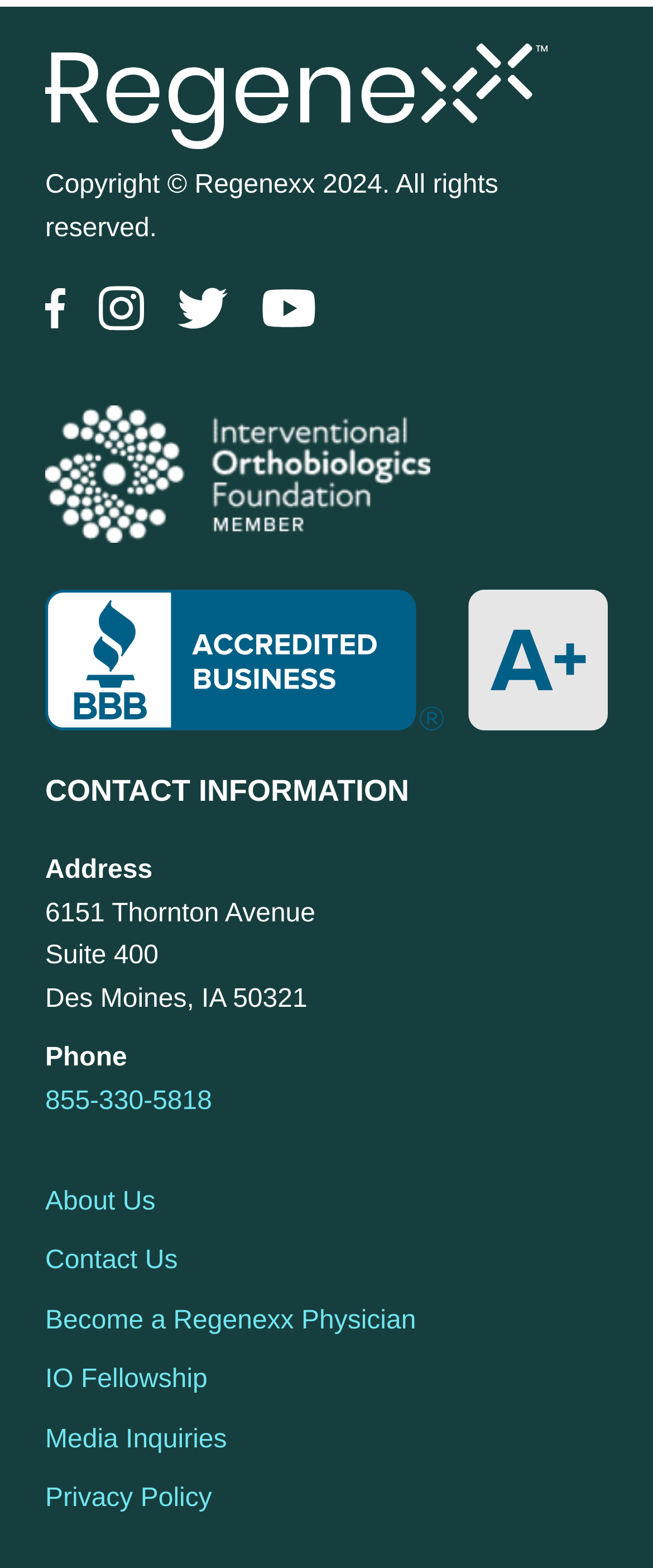Identify the bounding box coordinates of the element to click to follow this instruction: 'View Privacy Policy'. Ensure the coordinates are four float values between 0 and 1, provided as [left, top, right, bottom].

[0.069, 0.947, 0.325, 0.965]